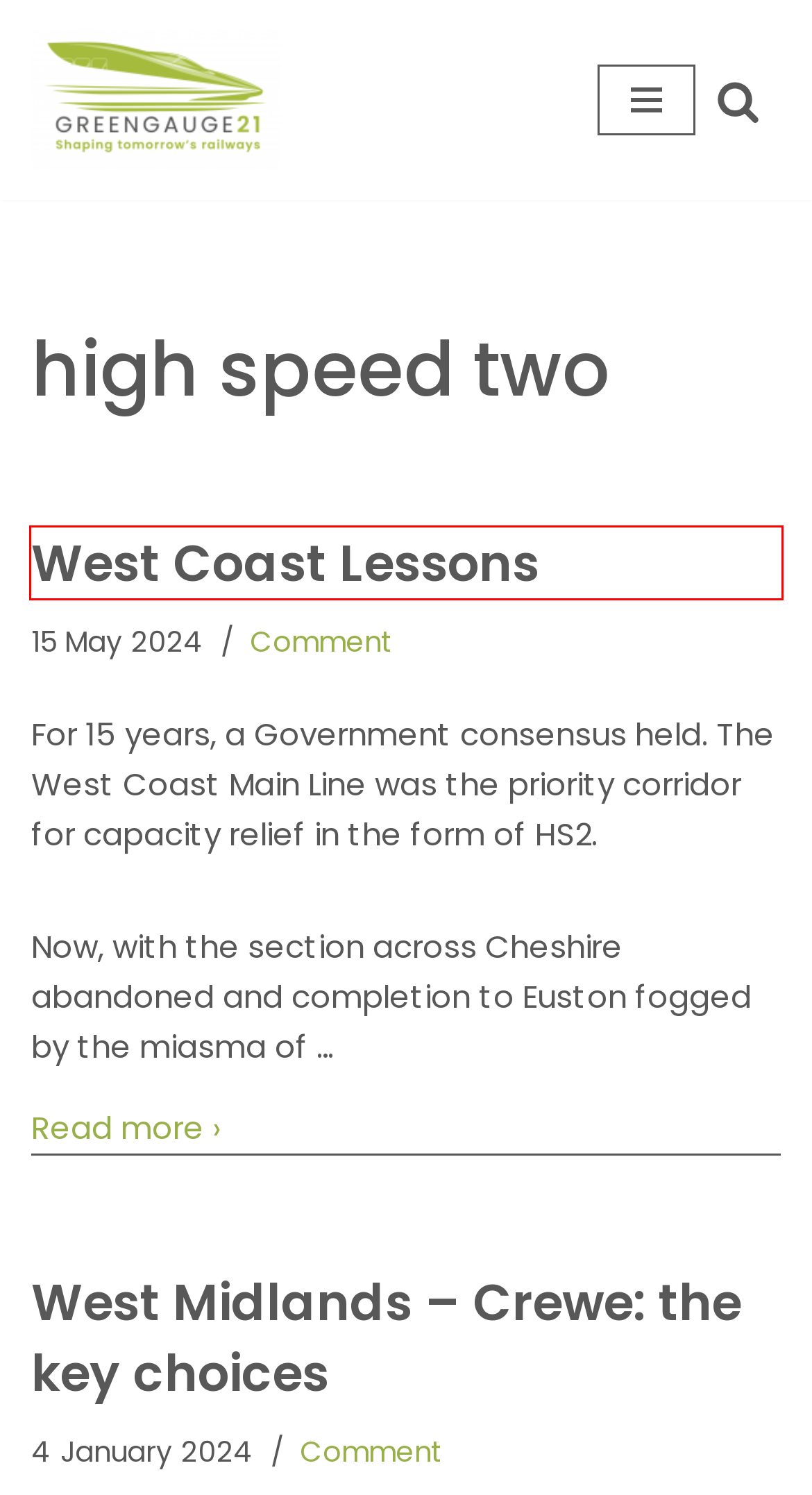Given a screenshot of a webpage with a red bounding box around a UI element, please identify the most appropriate webpage description that matches the new webpage after you click on the element. Here are the candidates:
A. West Midlands – Crewe: the key choices – Greengauge 21
B. Commission – Greengauge 21
C. West Coast Lessons – Greengauge 21
D. Greengauge 21 – Shaping tomorrow's railway
E. Blog Tool, Publishing Platform, and CMS – WordPress.org
F. Privacy Policy – Greengauge 21
G. Comment – Greengauge 21
H. HS2 to Leeds Study: the Terms of Reference at last! – Greengauge 21

C